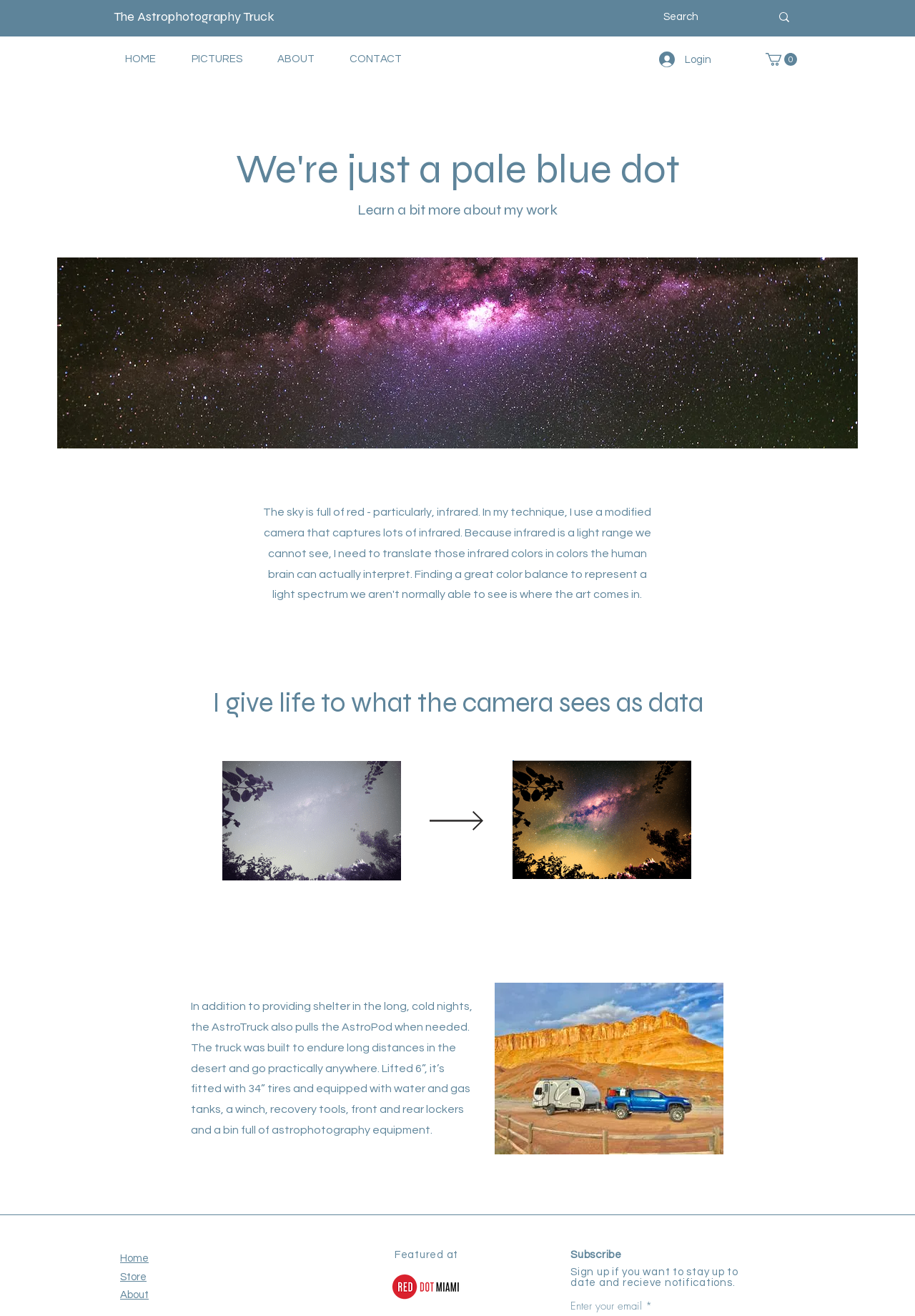Find the bounding box coordinates of the area that needs to be clicked in order to achieve the following instruction: "Go to the home page". The coordinates should be specified as four float numbers between 0 and 1, i.e., [left, top, right, bottom].

[0.119, 0.037, 0.188, 0.053]